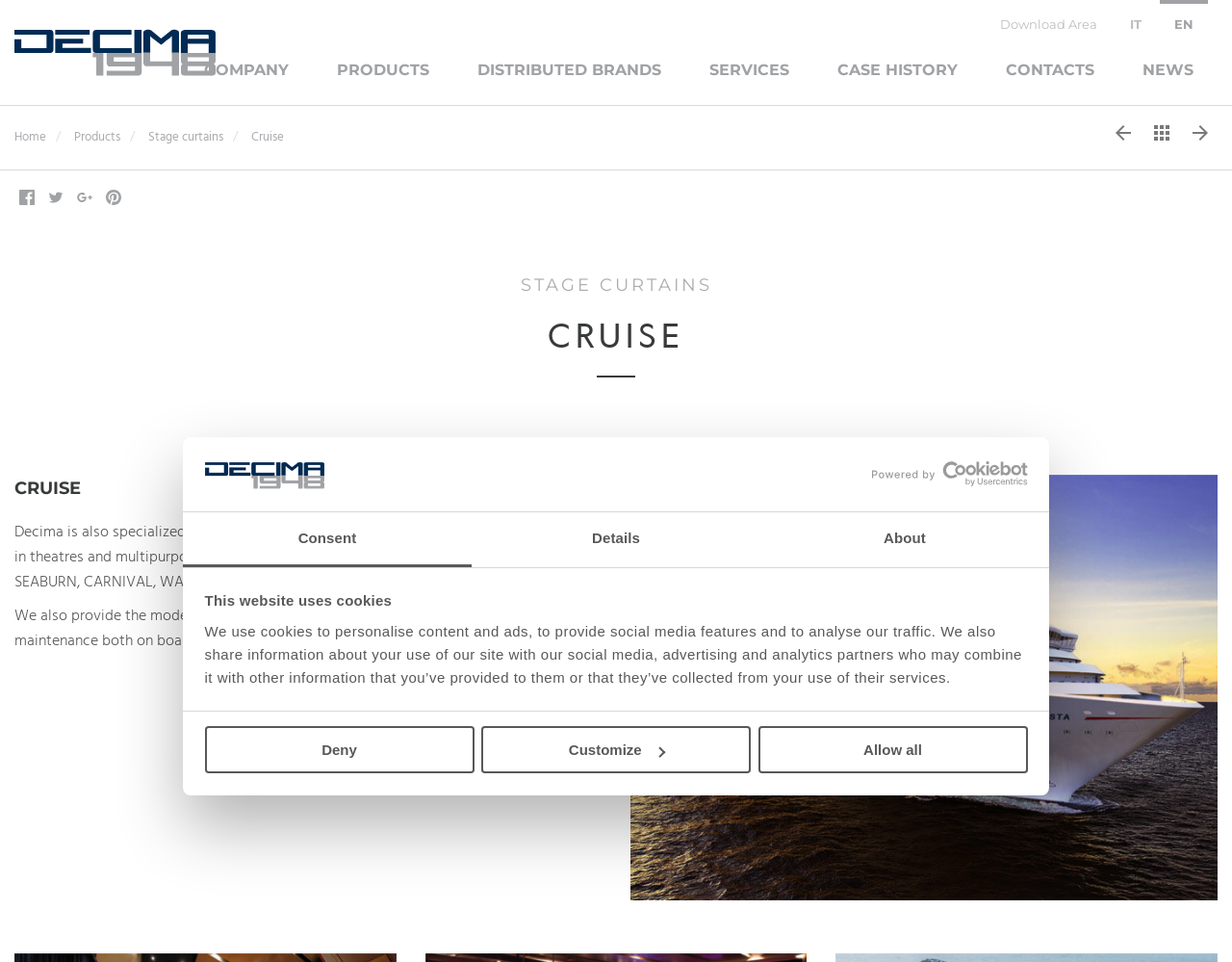From the given element description: "https://www.transparencymarketresearch.com/sample/sample.php?flag=covid19&rep_id=42437", find the bounding box for the UI element. Provide the coordinates as four float numbers between 0 and 1, in the order [left, top, right, bottom].

None